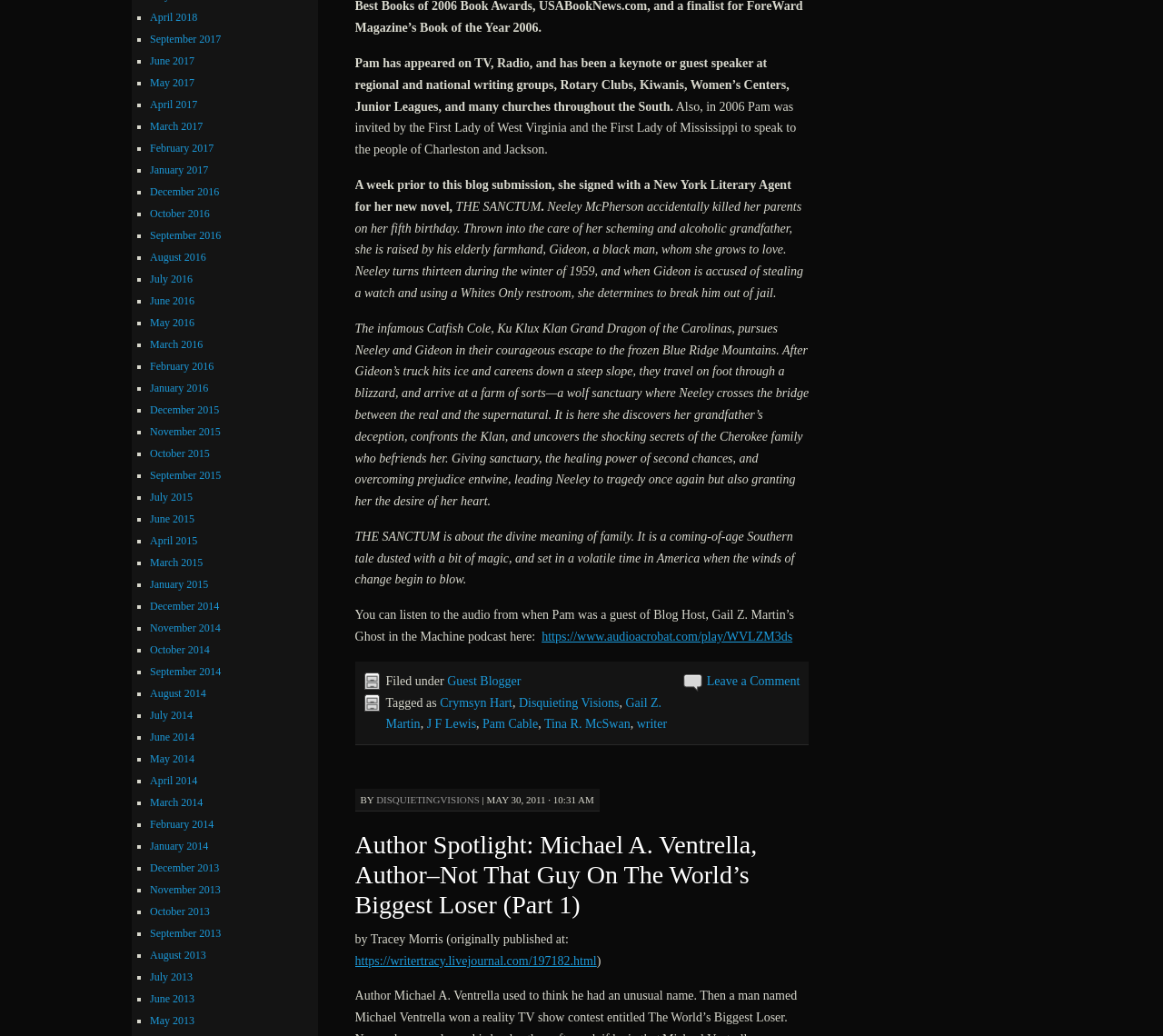Please identify the bounding box coordinates of the area I need to click to accomplish the following instruction: "leave a comment".

[0.608, 0.651, 0.688, 0.664]